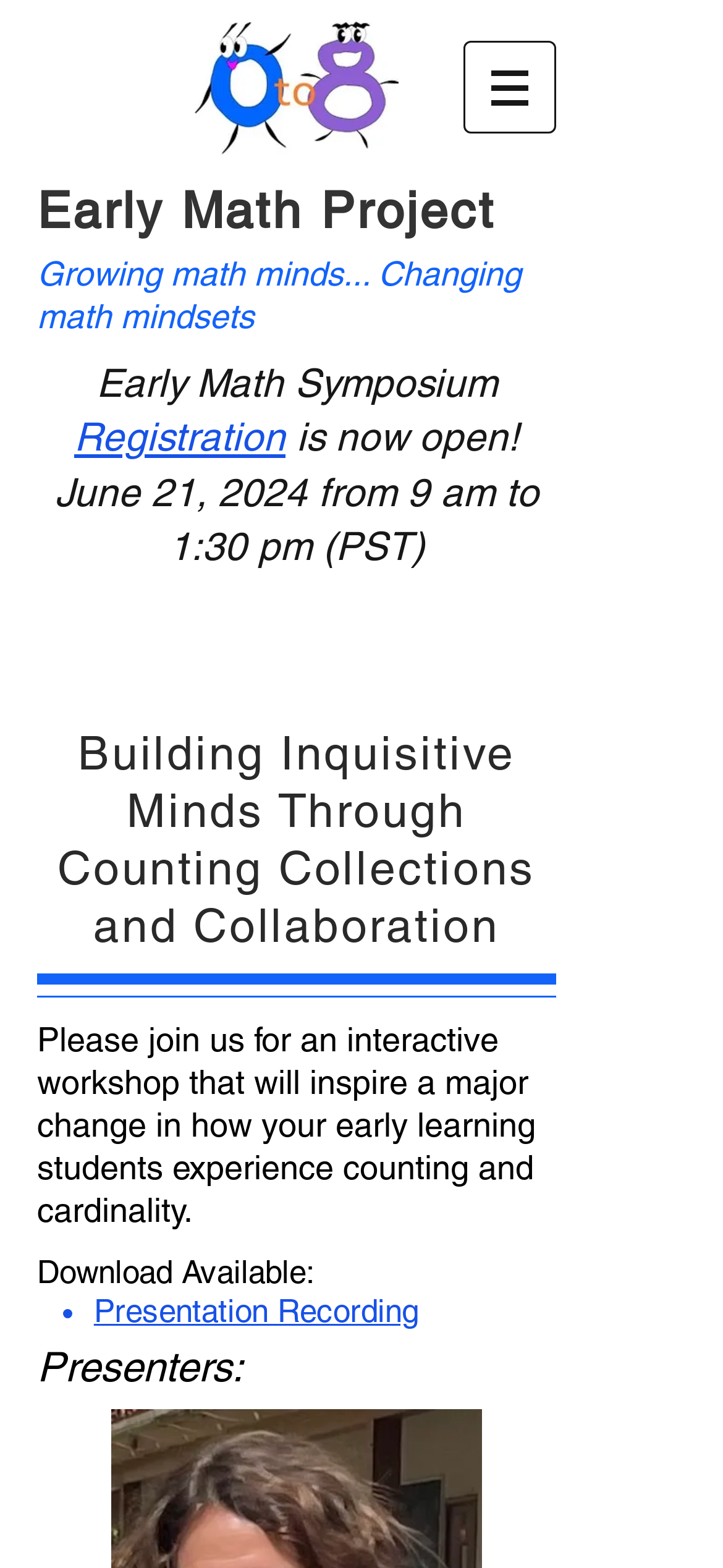How many presenters are there?
Look at the image and respond with a one-word or short-phrase answer.

Unknown